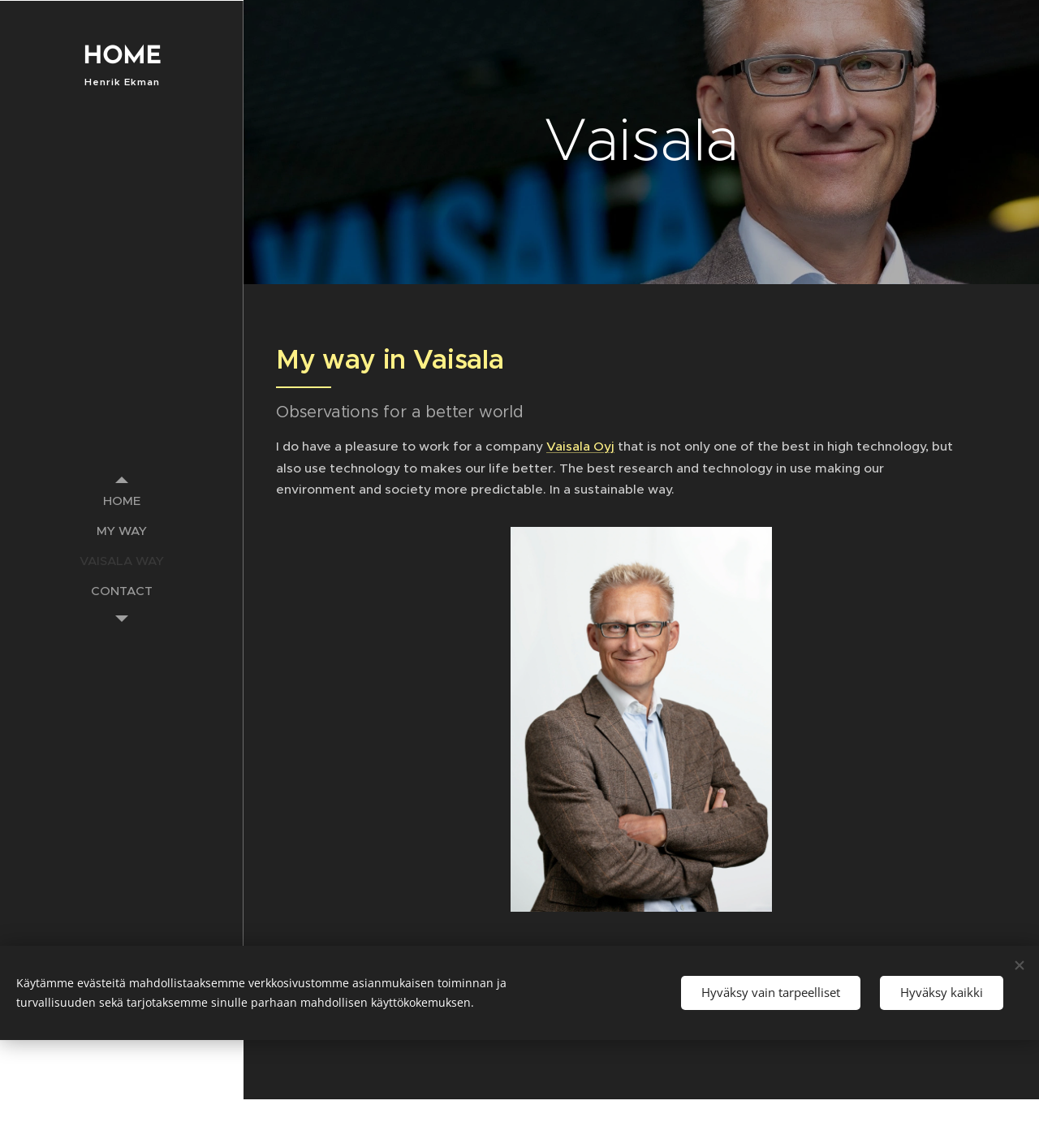Provide the bounding box coordinates of the section that needs to be clicked to accomplish the following instruction: "read about making traffic and roads safer."

[0.627, 0.87, 0.805, 0.884]